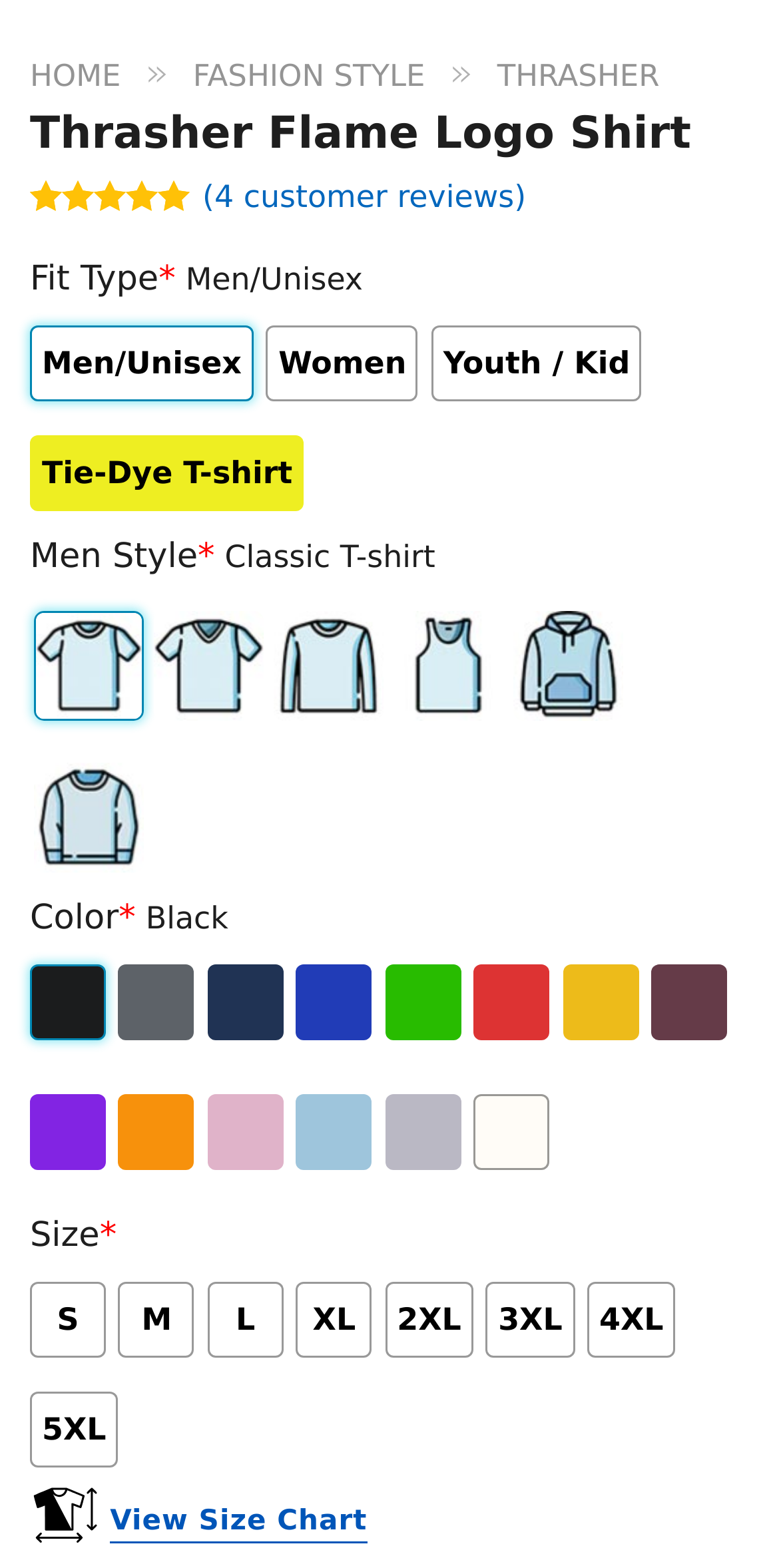Can you provide the bounding box coordinates for the element that should be clicked to implement the instruction: "Click on the HOME link"?

[0.038, 0.036, 0.155, 0.059]